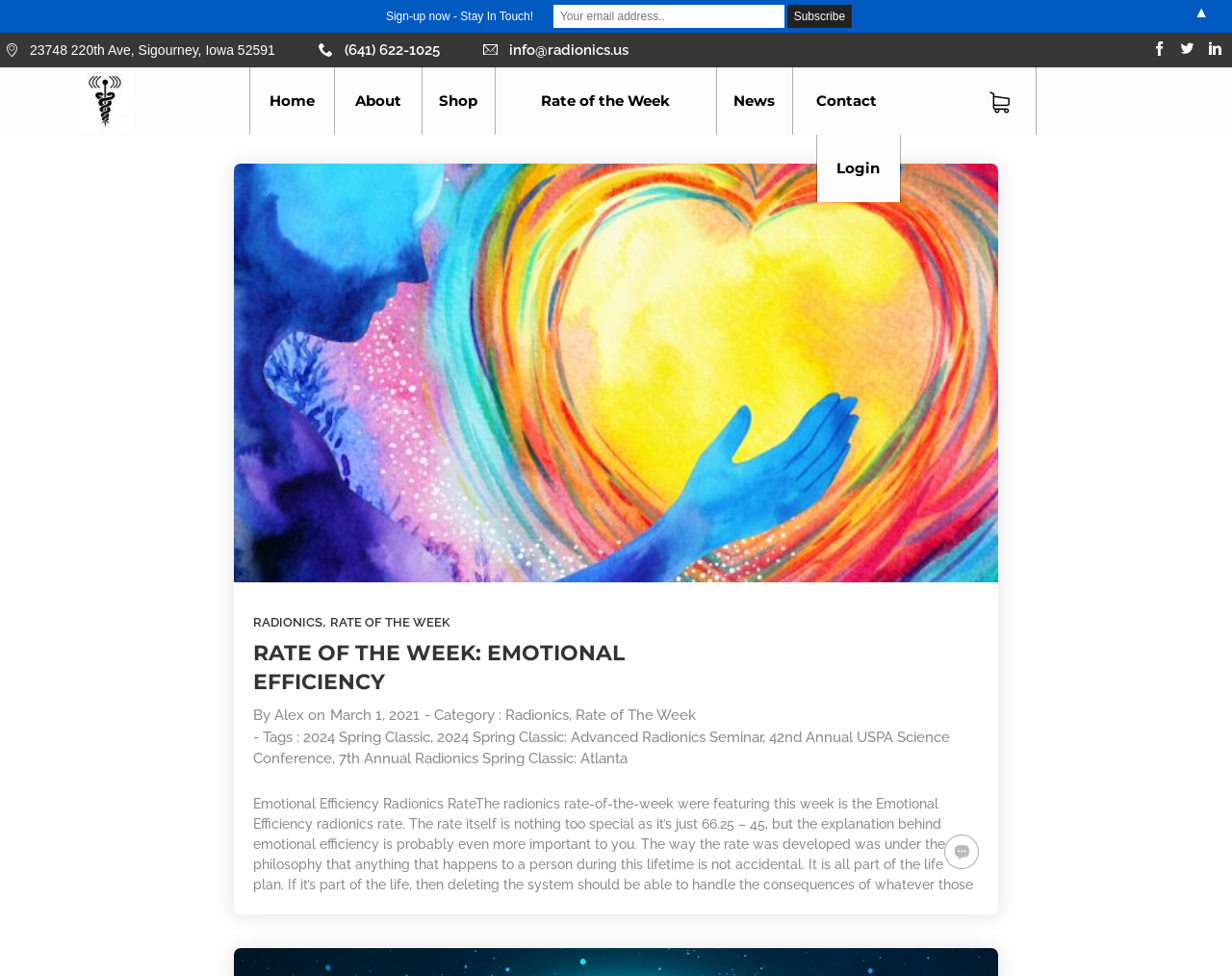Predict the bounding box coordinates for the UI element described as: "HomeHome". The coordinates should be four float numbers between 0 and 1, presented as [left, top, right, bottom].

[0.203, 0.069, 0.271, 0.138]